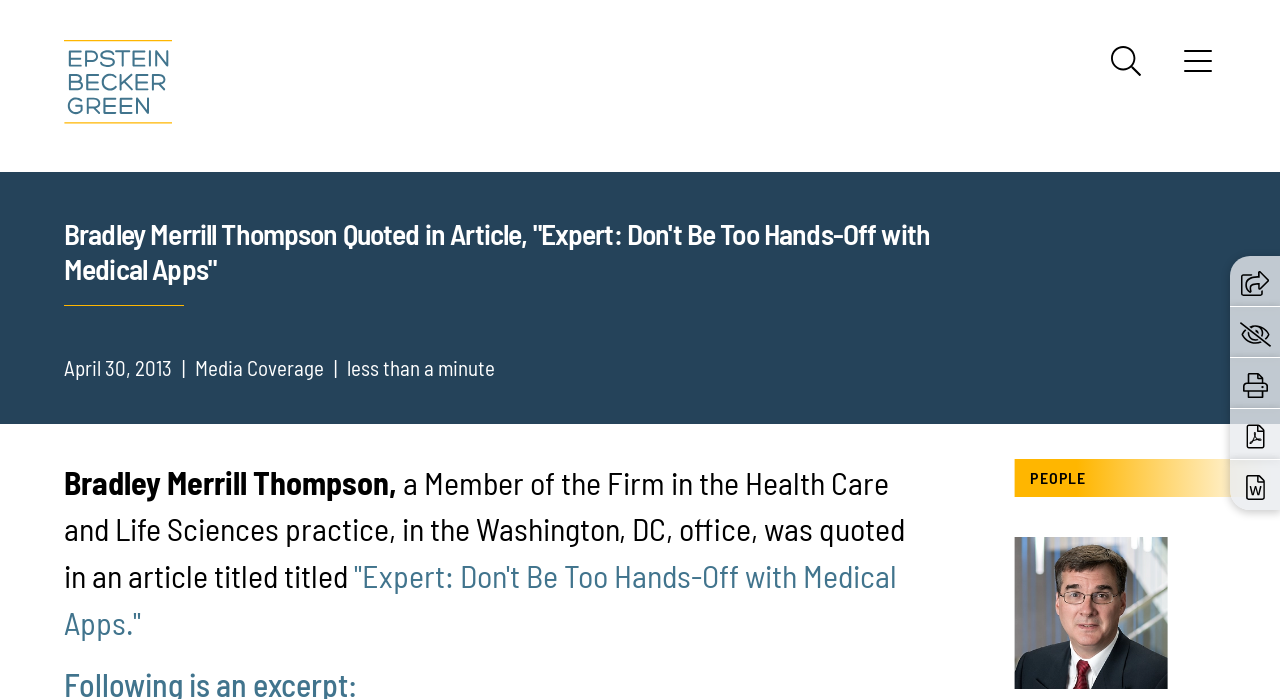Please specify the bounding box coordinates of the clickable region to carry out the following instruction: "Share the article". The coordinates should be four float numbers between 0 and 1, in the format [left, top, right, bottom].

[0.97, 0.385, 0.991, 0.419]